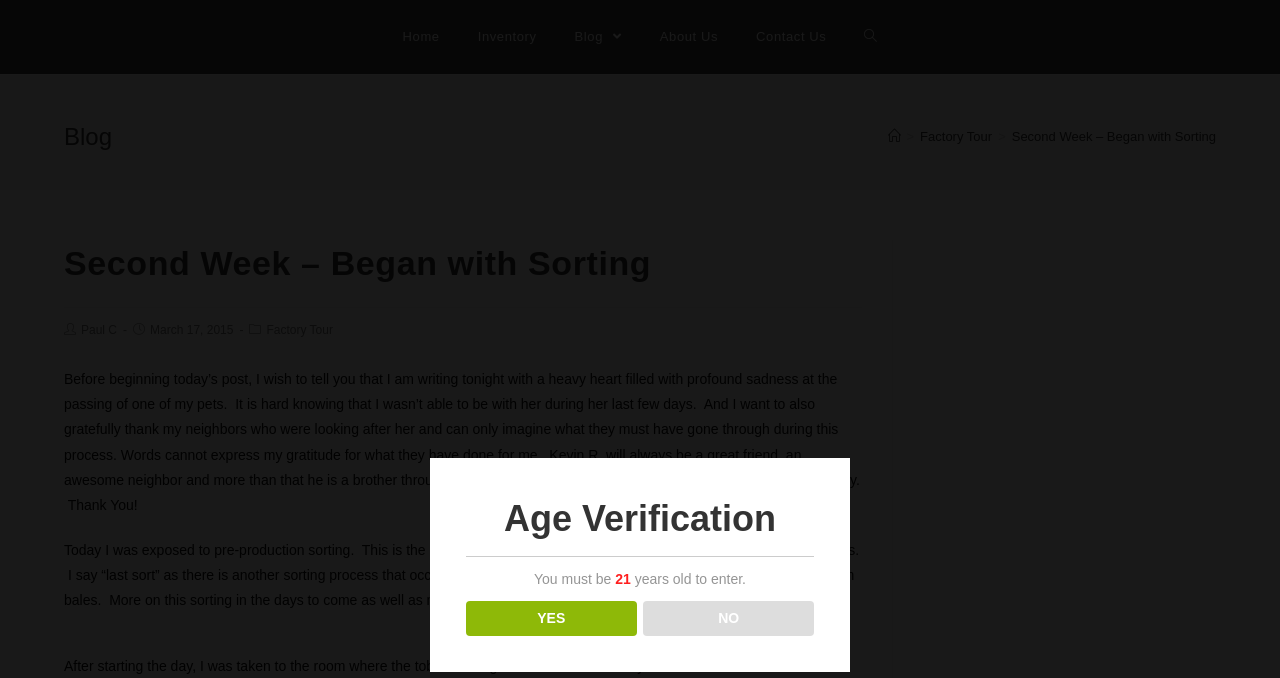Determine the bounding box coordinates of the section I need to click to execute the following instruction: "read blog post". Provide the coordinates as four float numbers between 0 and 1, i.e., [left, top, right, bottom].

[0.05, 0.547, 0.672, 0.756]